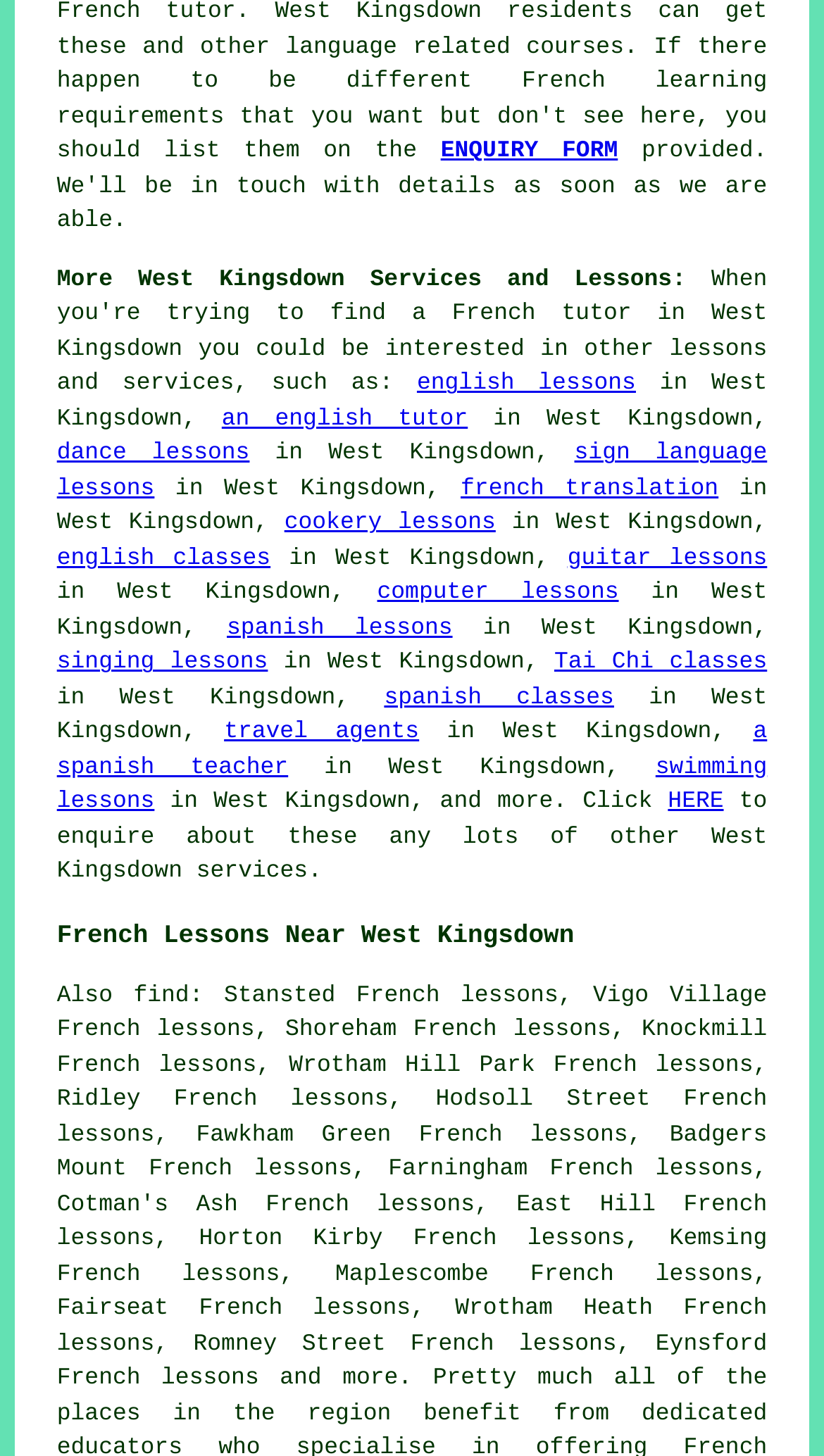What is the purpose of the webpage?
Please provide a comprehensive answer based on the contents of the image.

The webpage appears to be designed to provide information on various services available in West Kingsdown, including language lessons, dance lessons, music lessons, sports lessons, and other services. The webpage encourages users to enquire about these services through the provided ENQUIRY FORM.